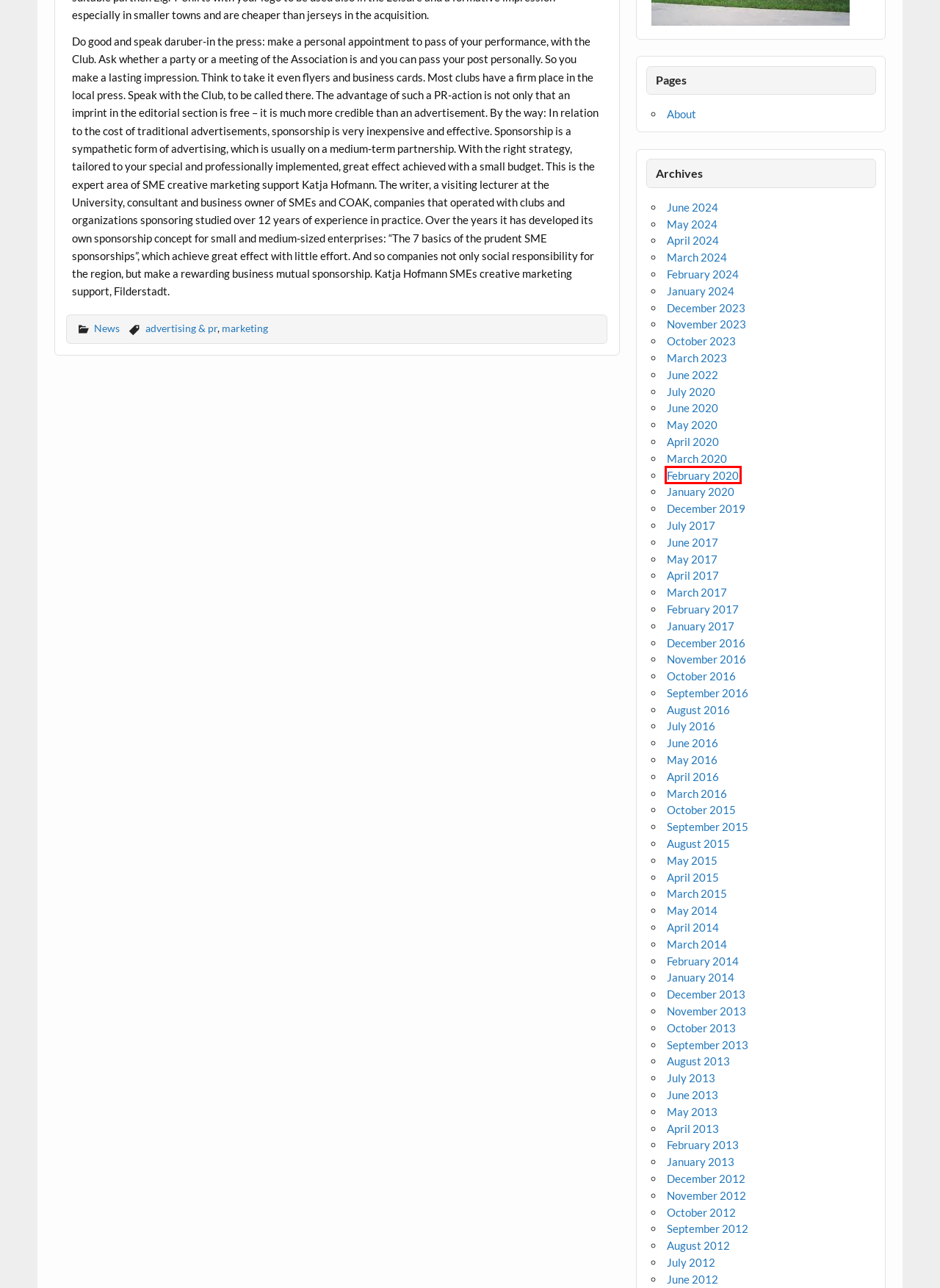Analyze the screenshot of a webpage with a red bounding box and select the webpage description that most accurately describes the new page resulting from clicking the element inside the red box. Here are the candidates:
A. December 2016 – Century21 Heritage
B. May 2020 – Century21 Heritage
C. June 2013 – Century21 Heritage
D. February 2020 – Century21 Heritage
E. August 2015 – Century21 Heritage
F. January 2014 – Century21 Heritage
G. August 2016 – Century21 Heritage
H. October 2013 – Century21 Heritage

D